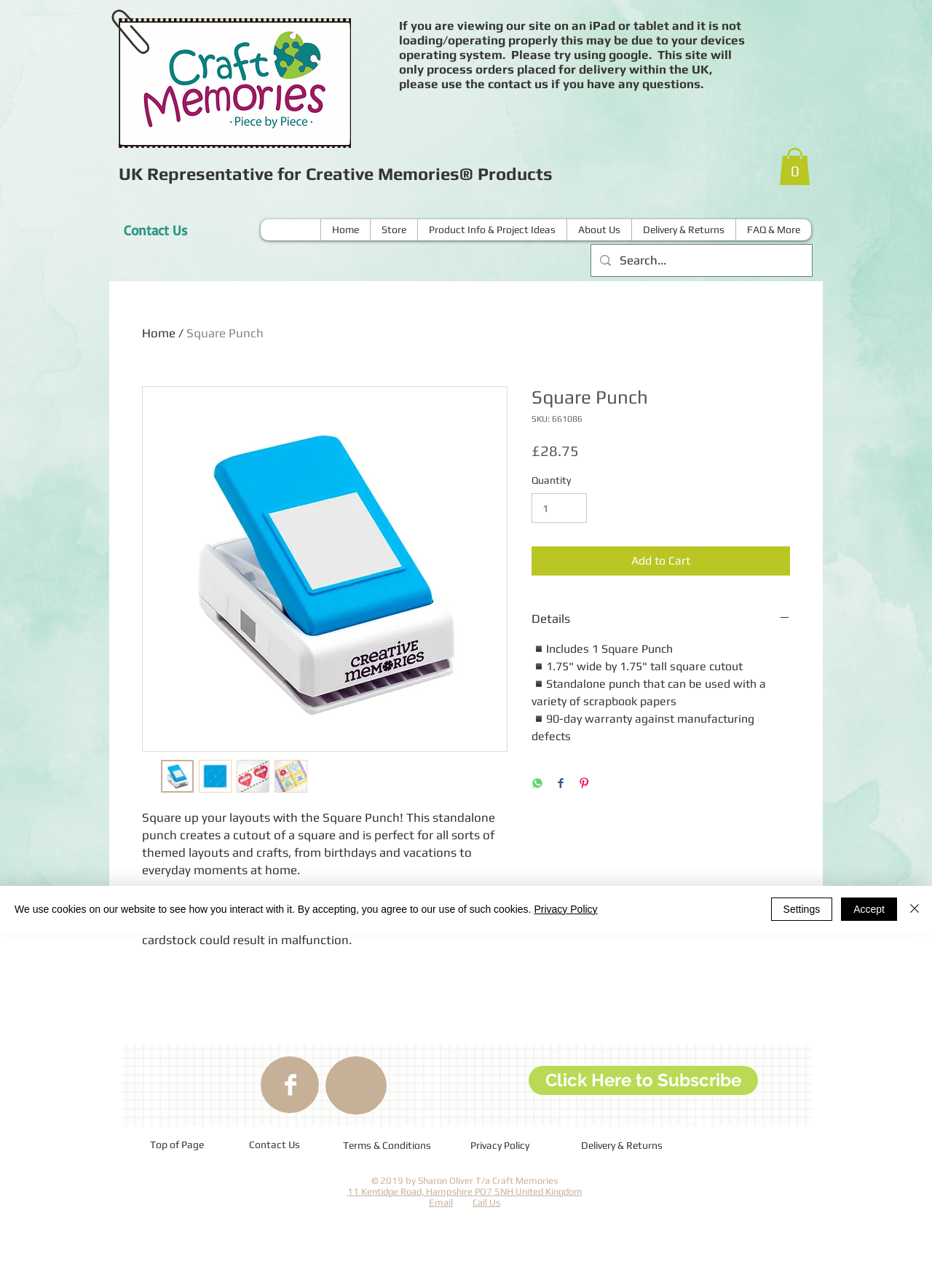Determine the bounding box coordinates for the area that needs to be clicked to fulfill this task: "View product details". The coordinates must be given as four float numbers between 0 and 1, i.e., [left, top, right, bottom].

[0.57, 0.474, 0.848, 0.487]